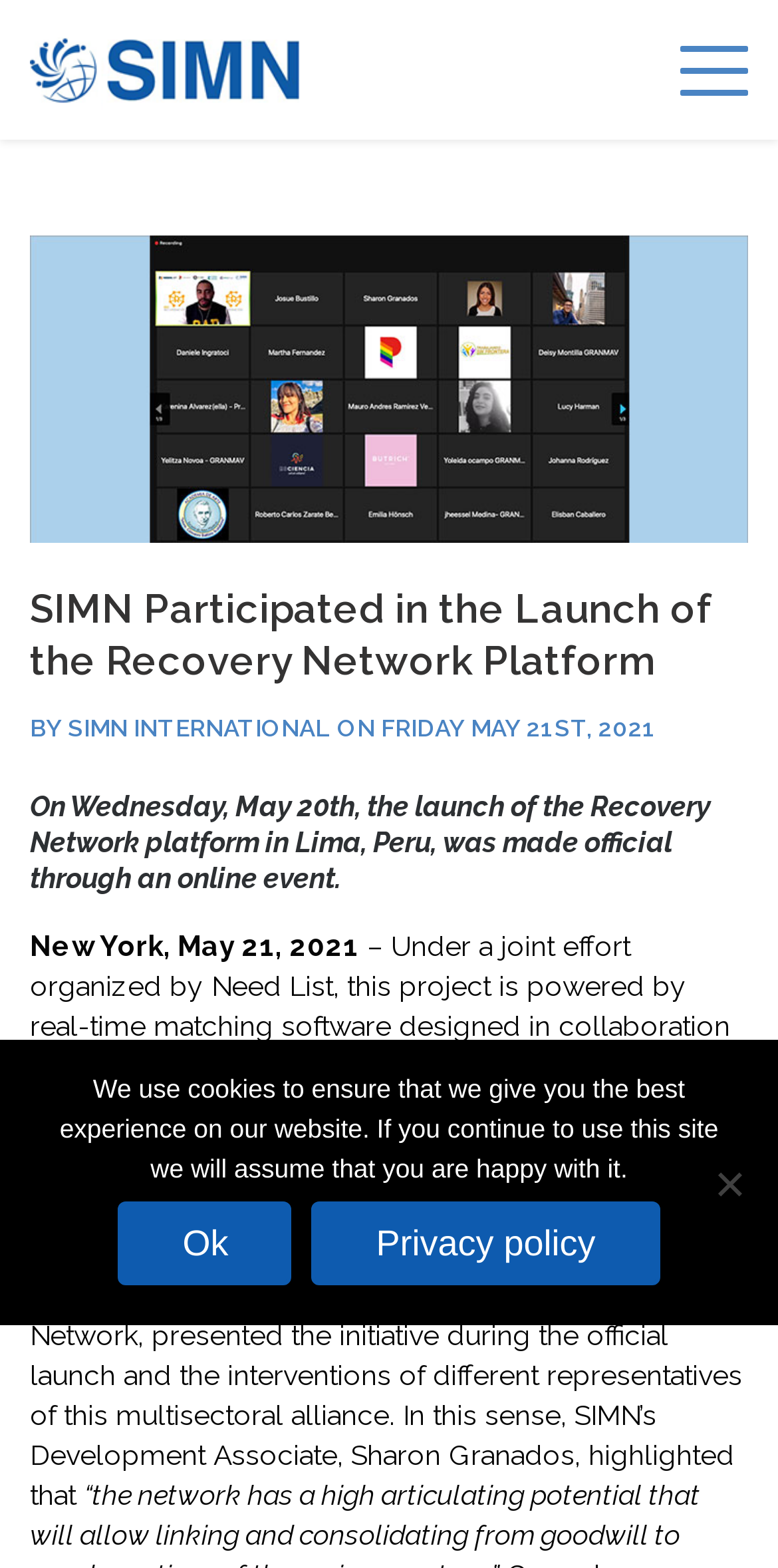What is the purpose of the cookie notice dialog?
Please craft a detailed and exhaustive response to the question.

The cookie notice dialog is located at the bottom of the webpage and it informs users that the website uses cookies to ensure the best experience, and provides options to accept or learn more about the privacy policy.